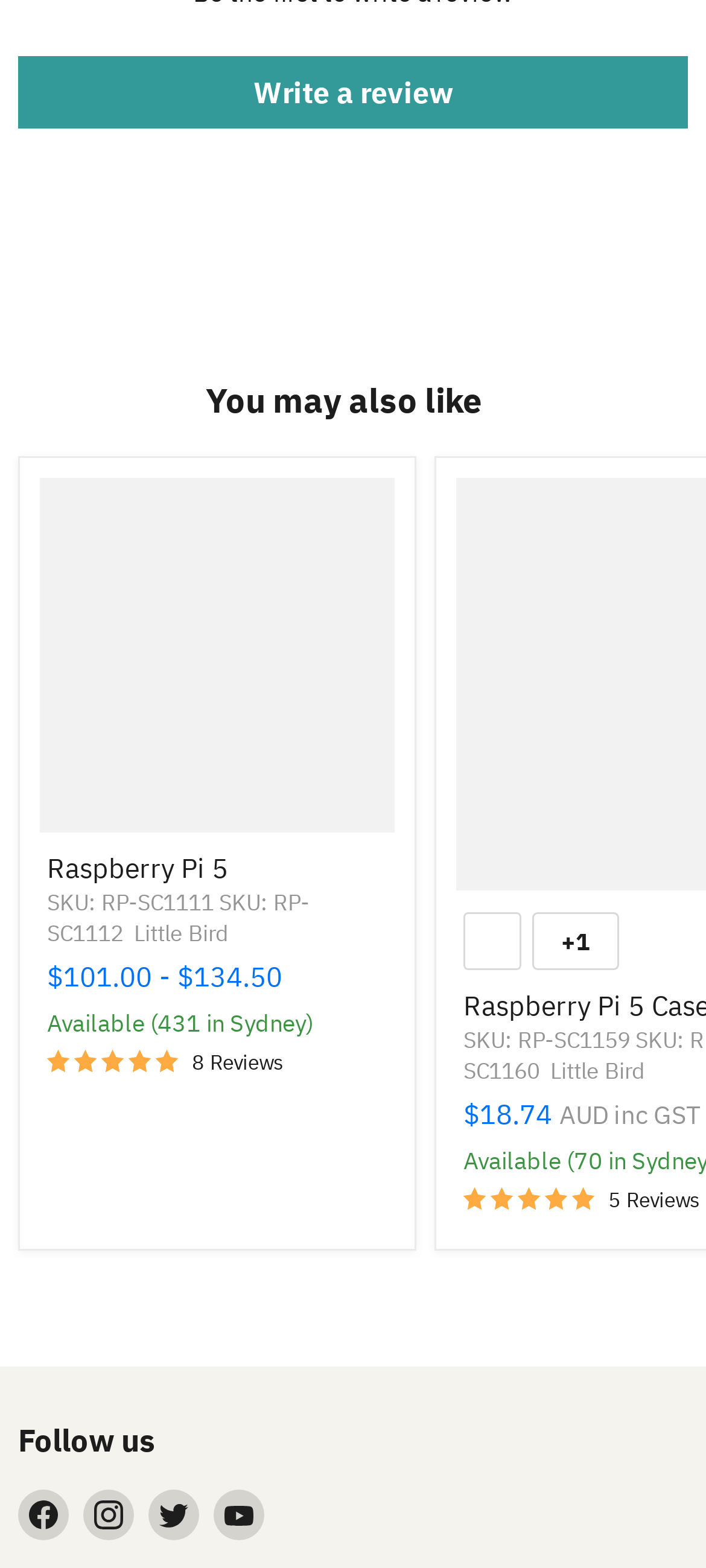Answer the following in one word or a short phrase: 
What is the name of the product?

Raspberry Pi 5